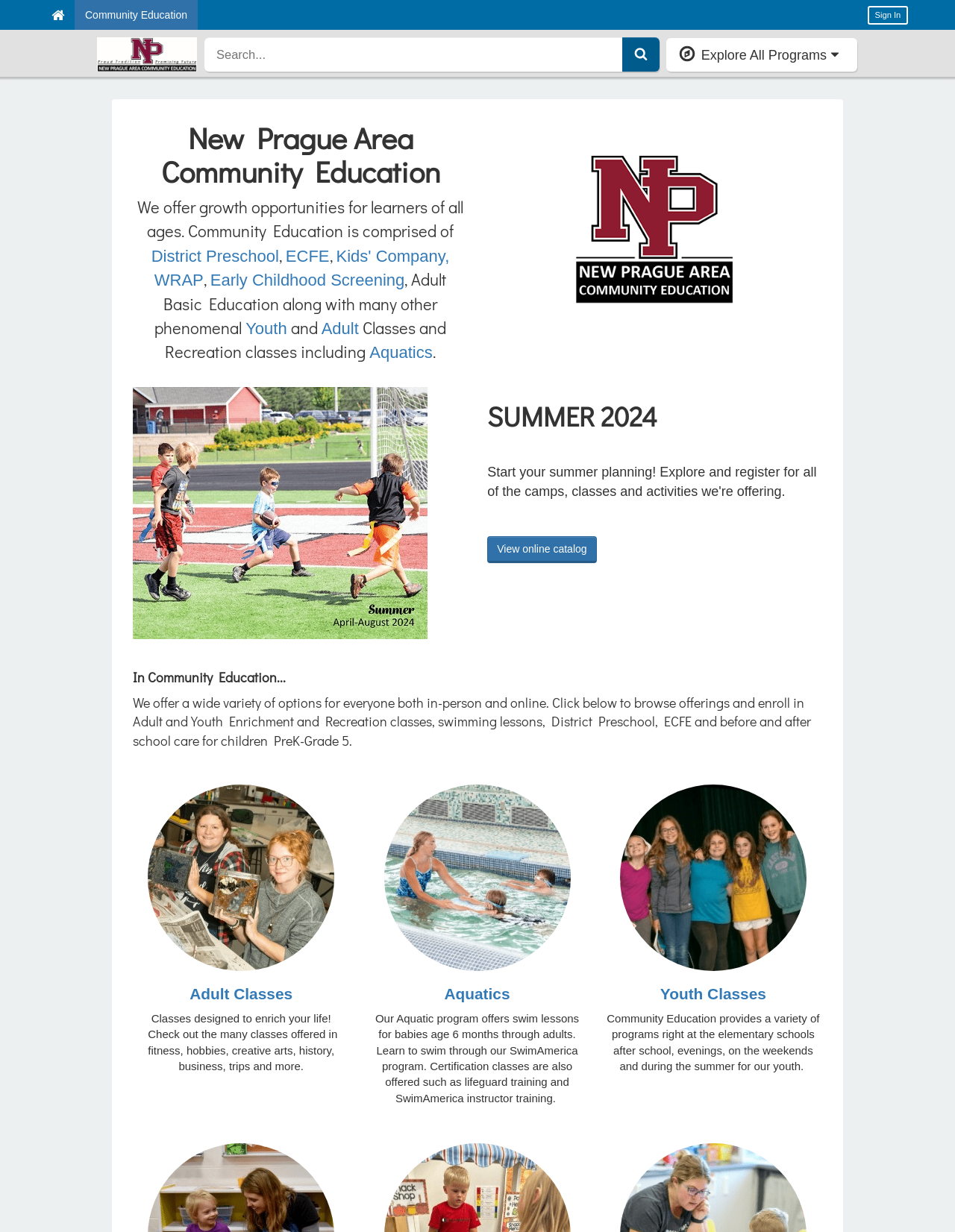What is the age range for swim lessons?
Identify the answer in the screenshot and reply with a single word or phrase.

6 months to adults